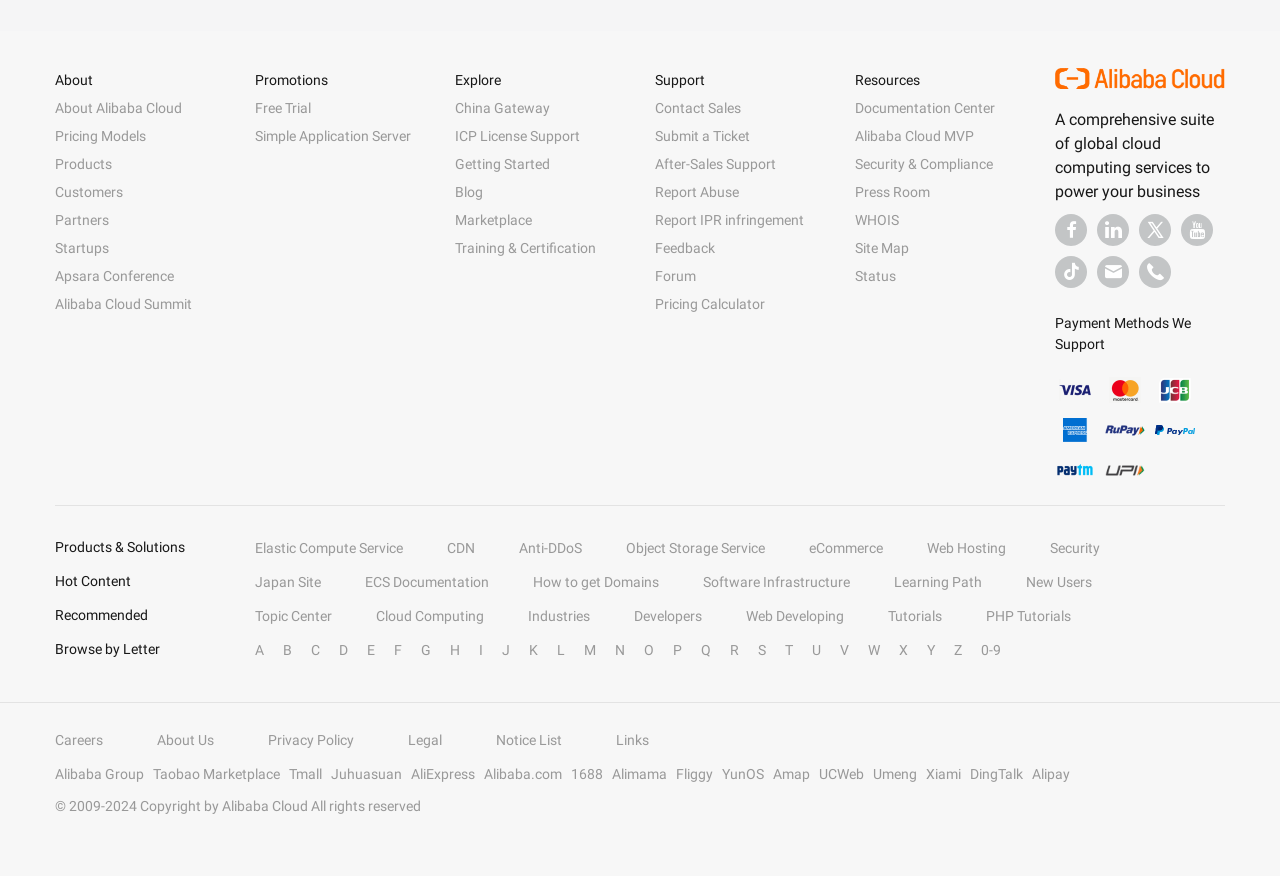Identify the bounding box coordinates for the element you need to click to achieve the following task: "Learn about Payment Methods". Provide the bounding box coordinates as four float numbers between 0 and 1, in the form [left, top, right, bottom].

[0.824, 0.359, 0.93, 0.401]